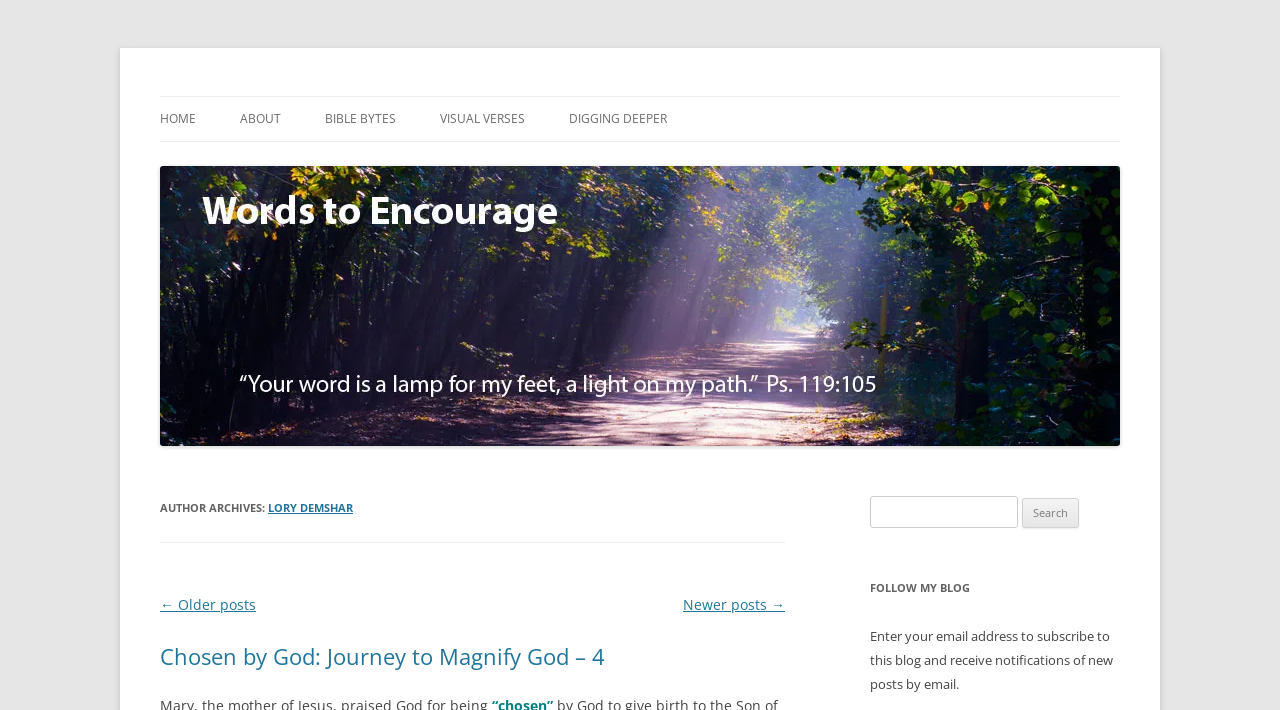What is the navigation option below the blog post?
Could you answer the question with a detailed and thorough explanation?

I found the answer by looking at the links '← Older posts' and 'Newer posts →' which suggests that the navigation options below the blog post are to navigate to older or newer posts.